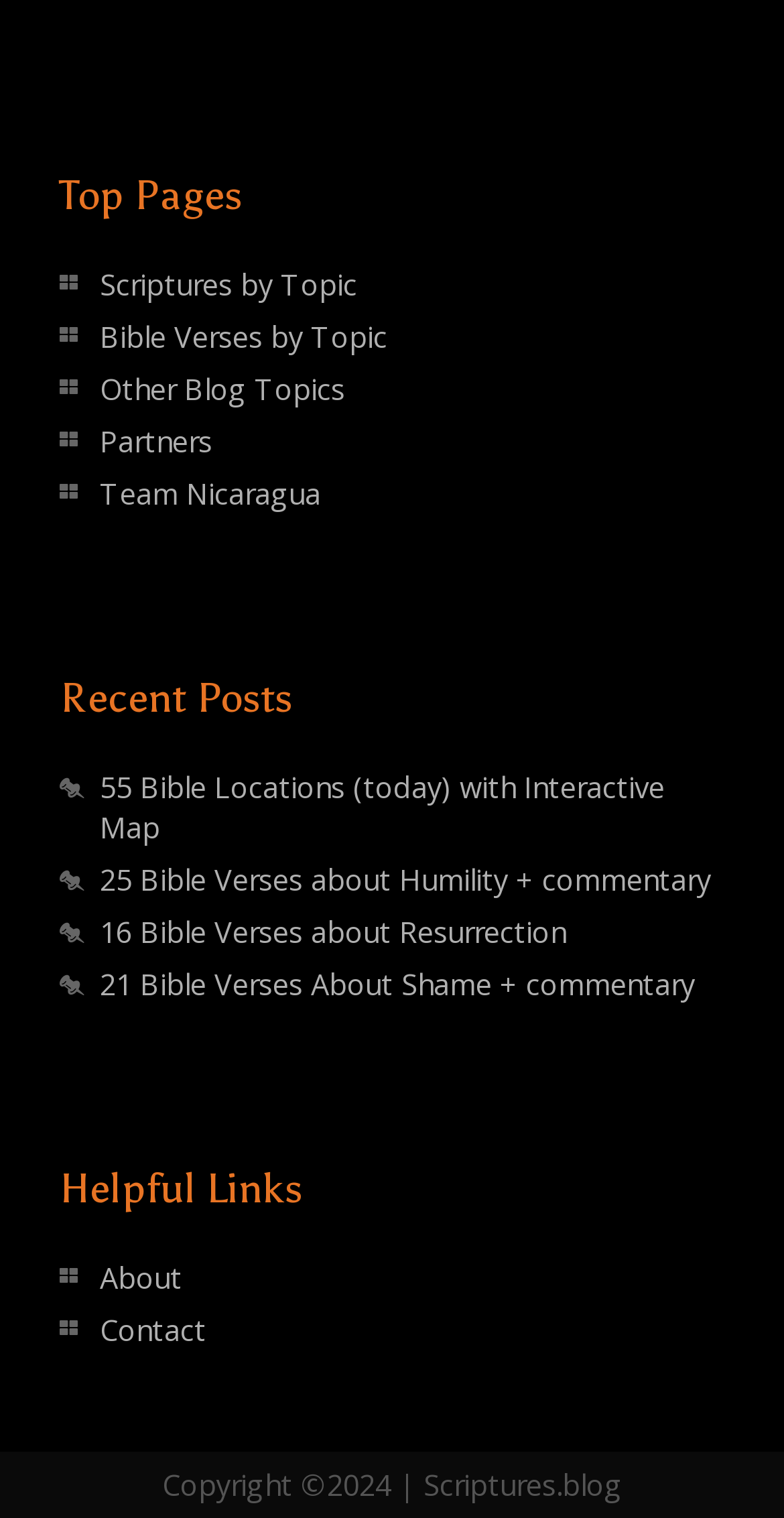Provide your answer to the question using just one word or phrase: What is the copyright year?

2024